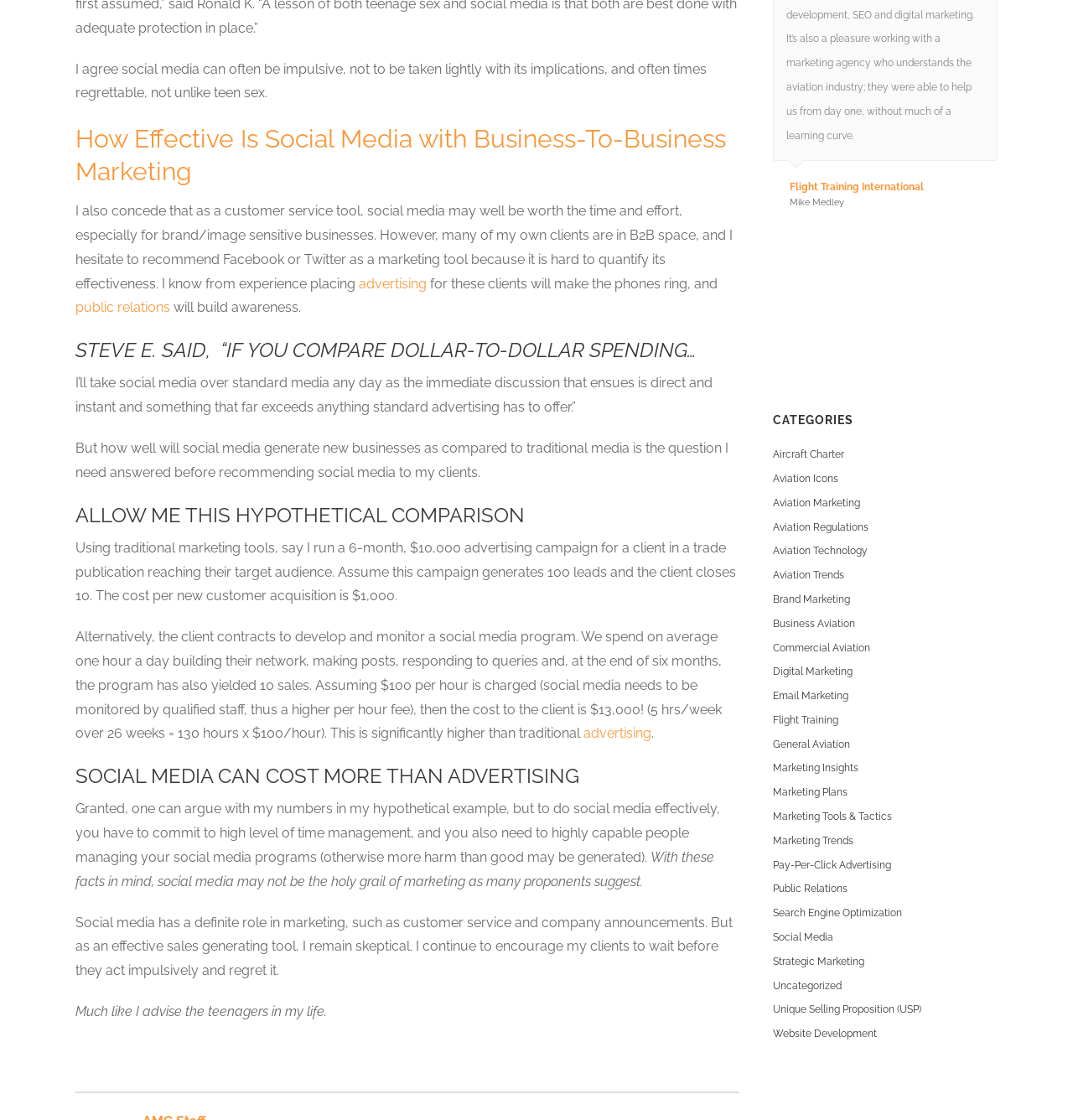Please determine the bounding box coordinates of the element to click in order to execute the following instruction: "View the 'Top Games 2023' post". The coordinates should be four float numbers between 0 and 1, specified as [left, top, right, bottom].

None